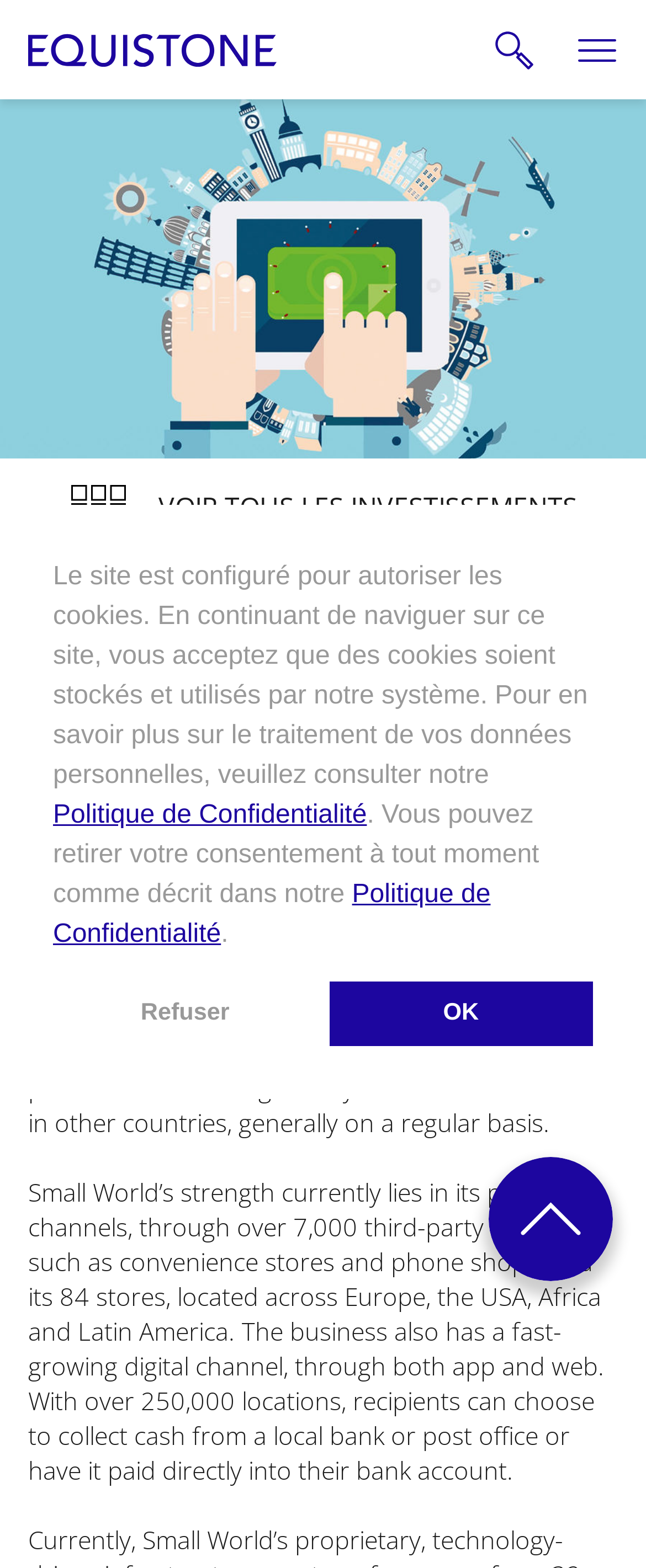Where are Small World's stores located?
Give a detailed explanation using the information visible in the image.

The webpage content mentions that Small World has 84 stores located across Europe, the USA, Africa, and Latin America, in addition to its physical channels through over 7,000 third-party agents.